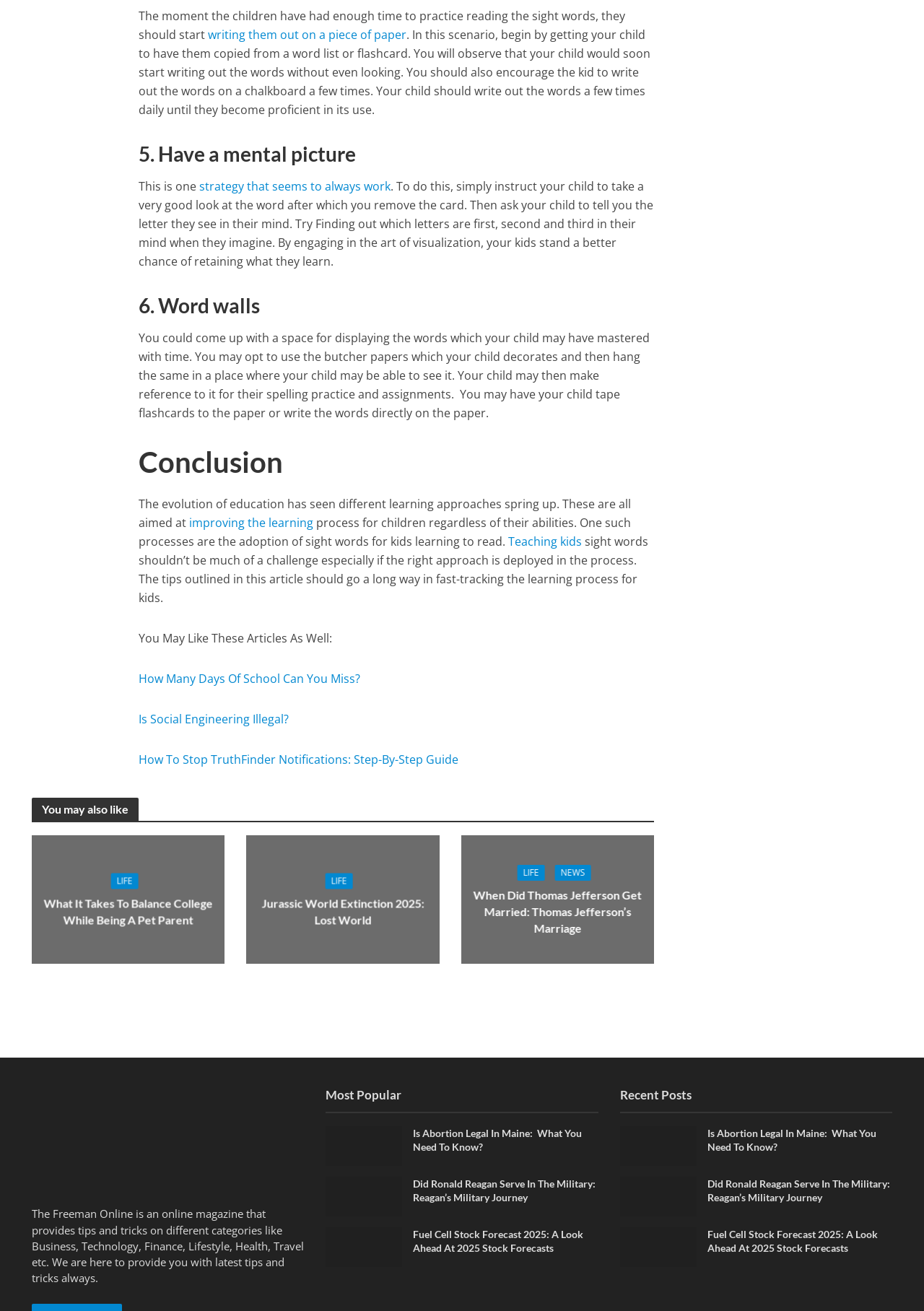What is the topic of the article?
From the image, respond with a single word or phrase.

Teaching kids sight words